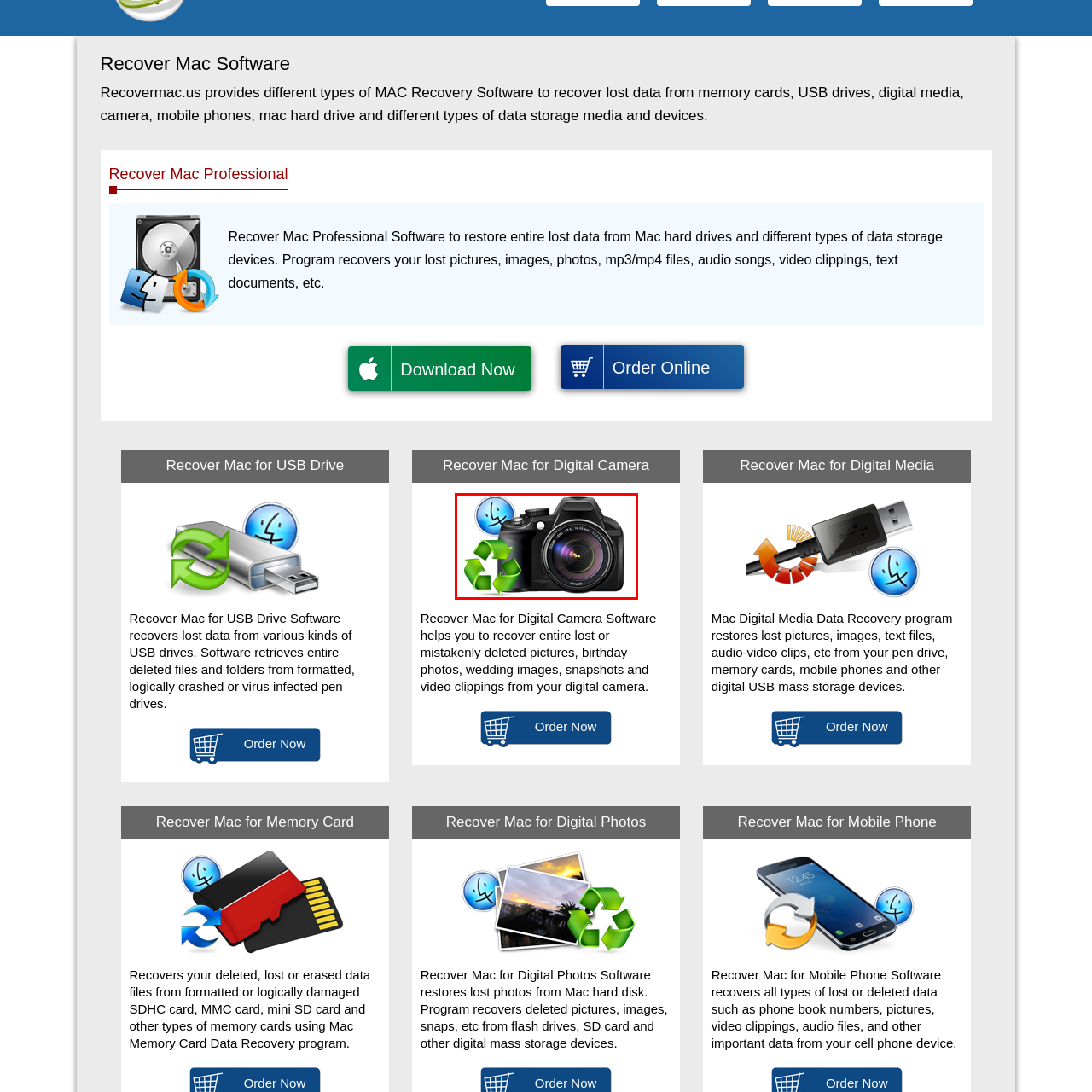What is the purpose of the 'Recover Mac for Digital Camera' software?
Inspect the image portion within the red bounding box and deliver a detailed answer to the question.

The software is designed to restore lost or mistakenly deleted photos and videos from digital cameras, helping users to reclaim their valuable memories with ease and efficiency.